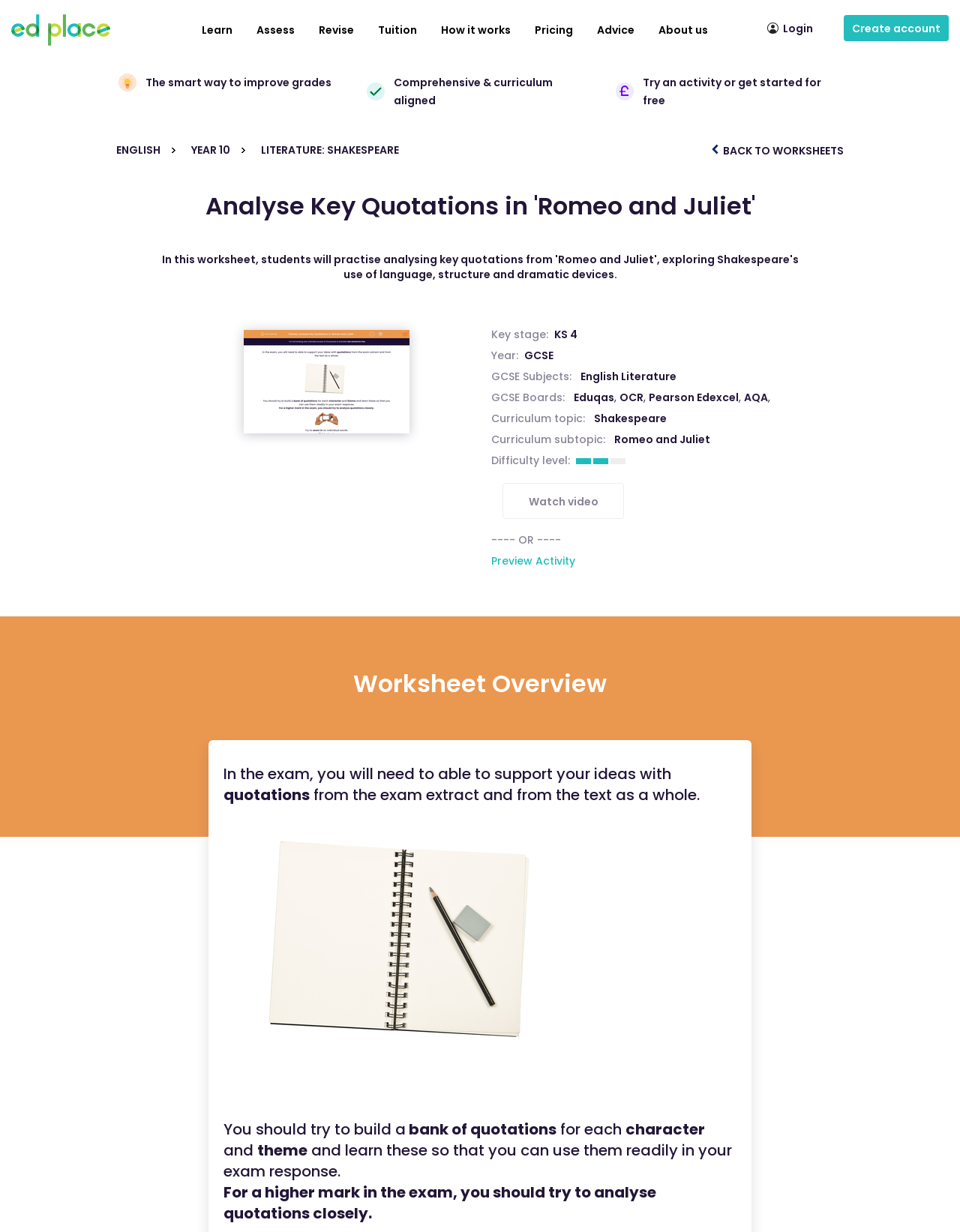Please identify the bounding box coordinates of the element on the webpage that should be clicked to follow this instruction: "Click the 'Learn' link". The bounding box coordinates should be given as four float numbers between 0 and 1, formatted as [left, top, right, bottom].

[0.198, 0.0, 0.254, 0.049]